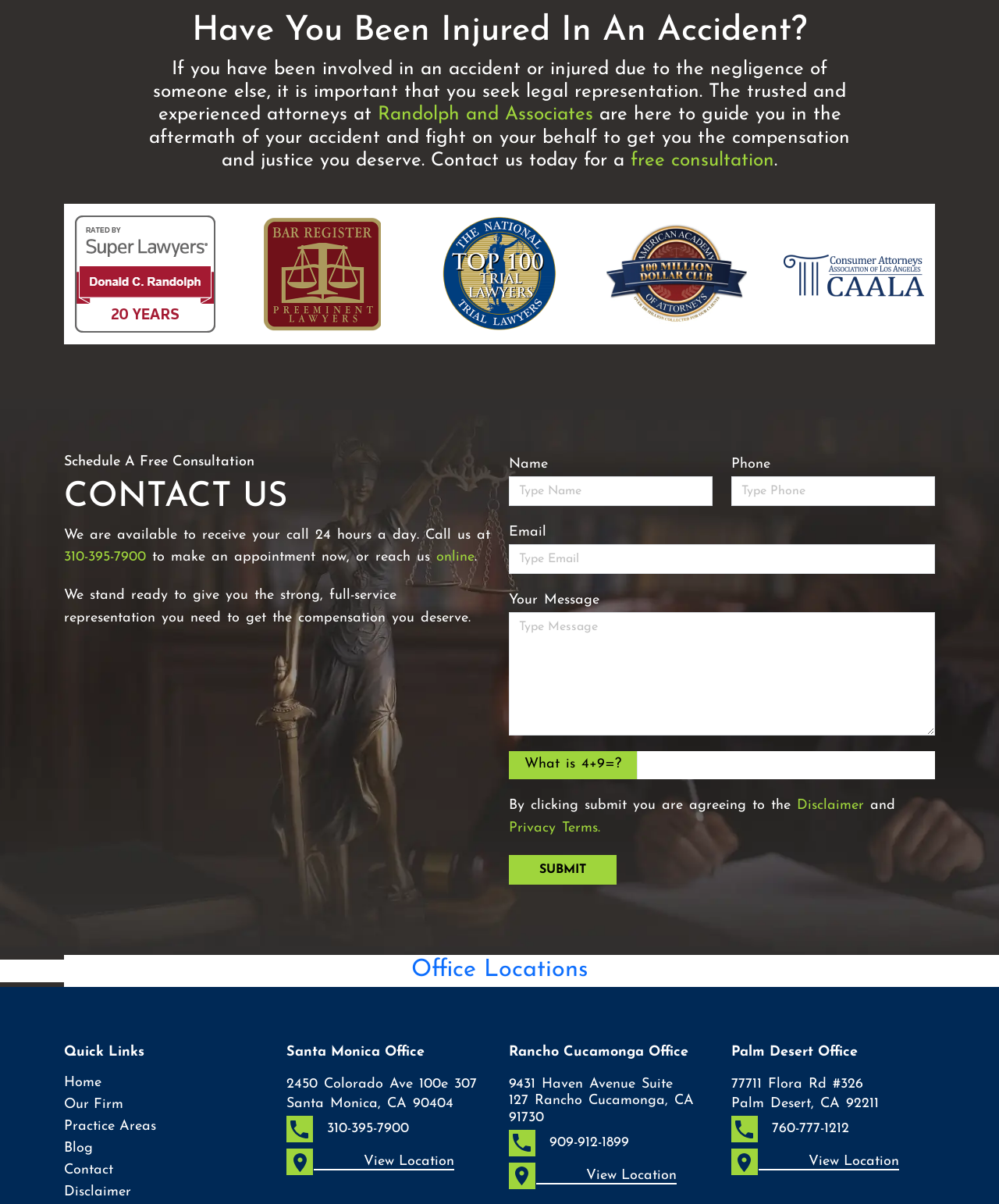Identify the bounding box coordinates of the area you need to click to perform the following instruction: "Click the 'Randolph and Associates' link".

[0.378, 0.088, 0.593, 0.103]